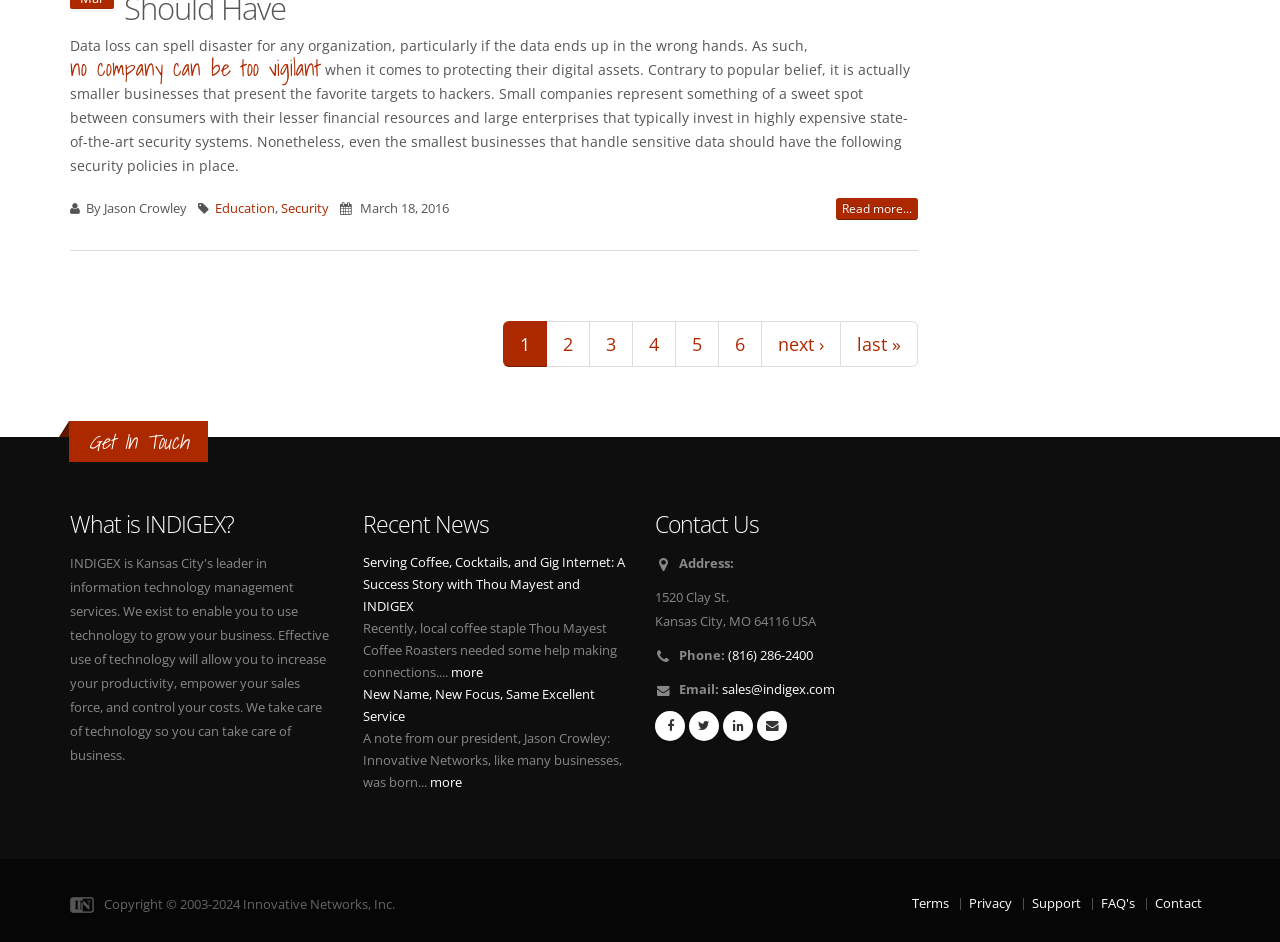Please identify the bounding box coordinates of the region to click in order to complete the given instruction: "View recent news". The coordinates should be four float numbers between 0 and 1, i.e., [left, top, right, bottom].

[0.283, 0.543, 0.488, 0.571]